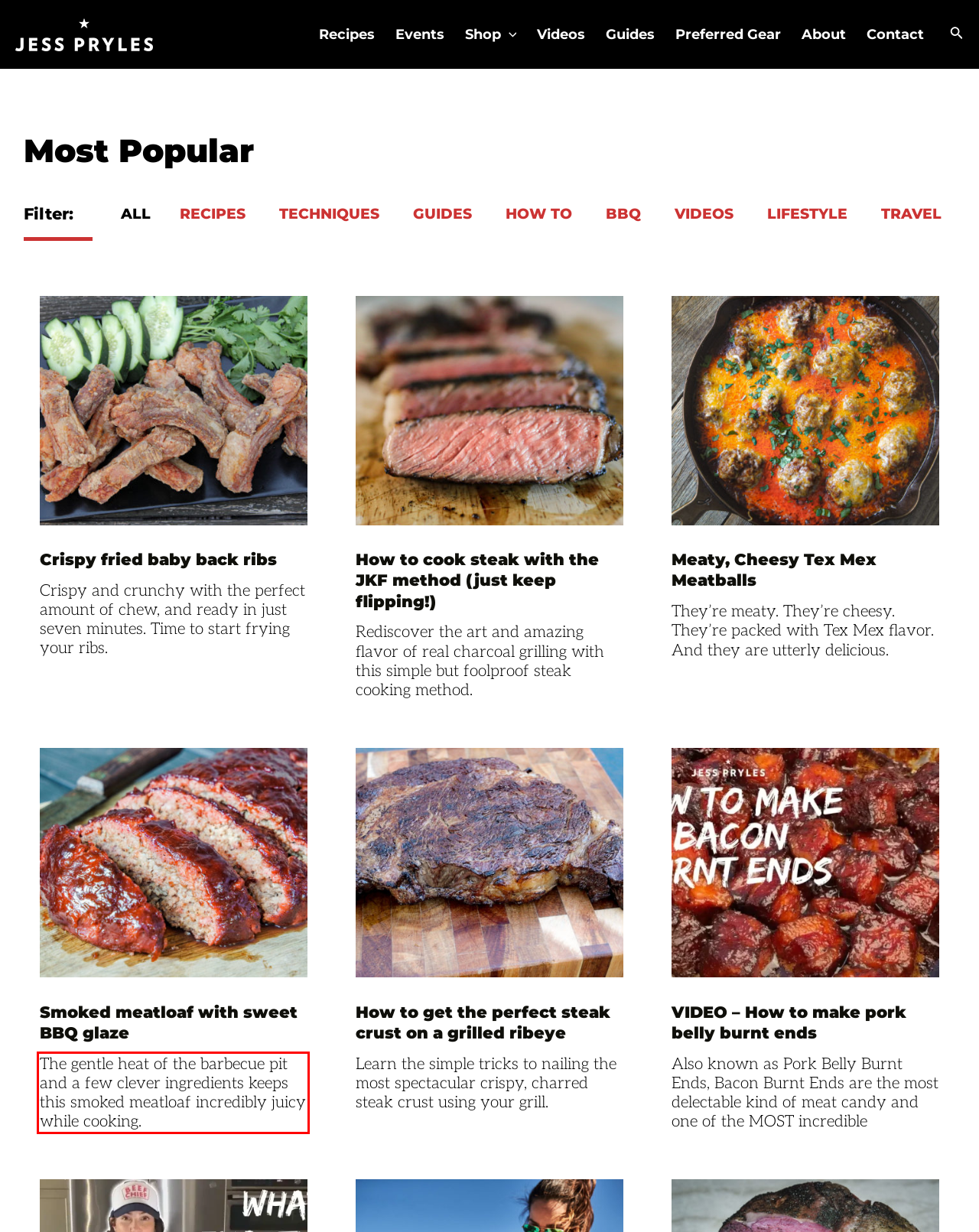With the given screenshot of a webpage, locate the red rectangle bounding box and extract the text content using OCR.

The gentle heat of the barbecue pit and a few clever ingredients keeps this smoked meatloaf incredibly juicy while cooking.